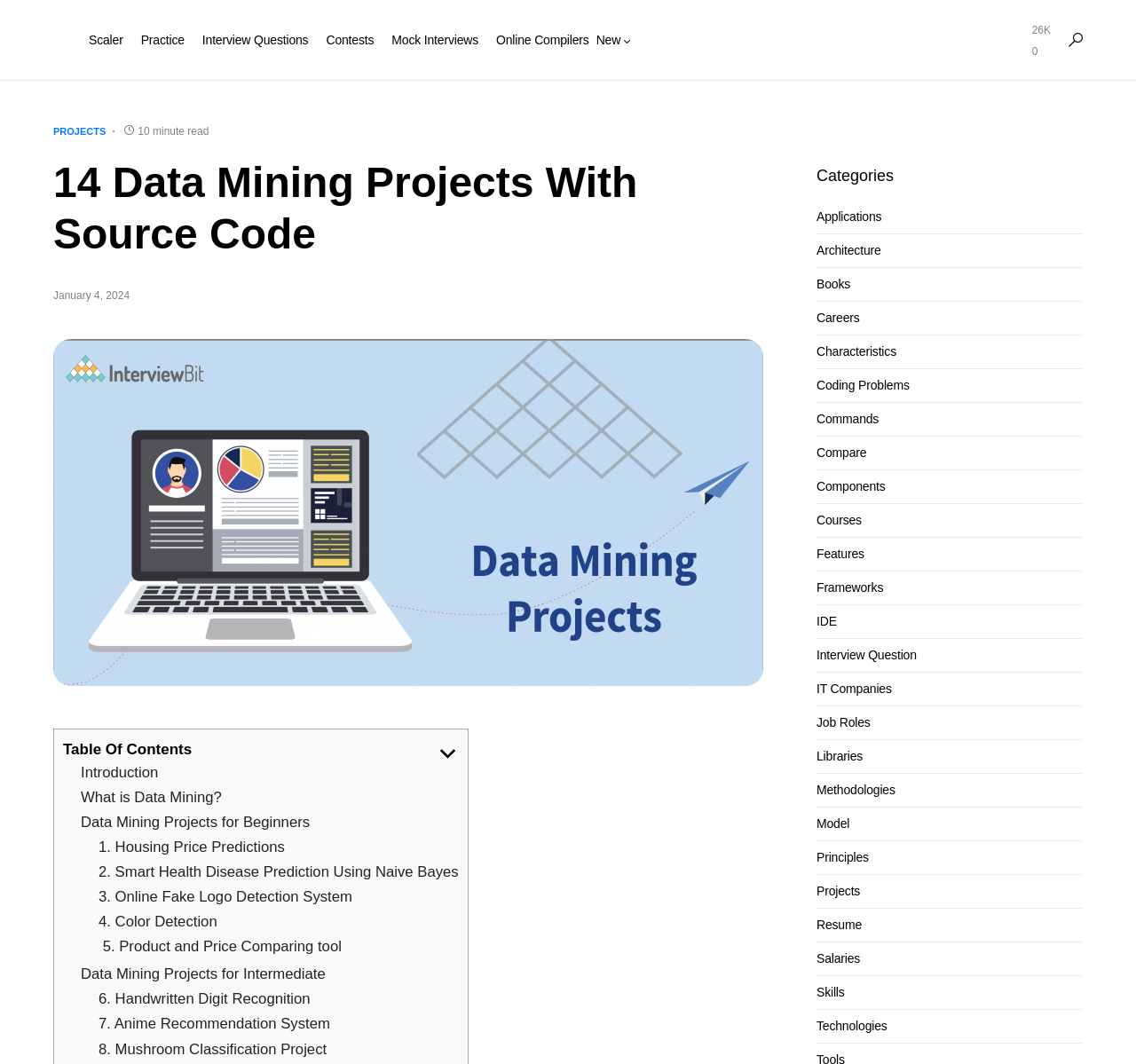Show the bounding box coordinates for the HTML element described as: "Practice".

[0.124, 0.0, 0.162, 0.075]